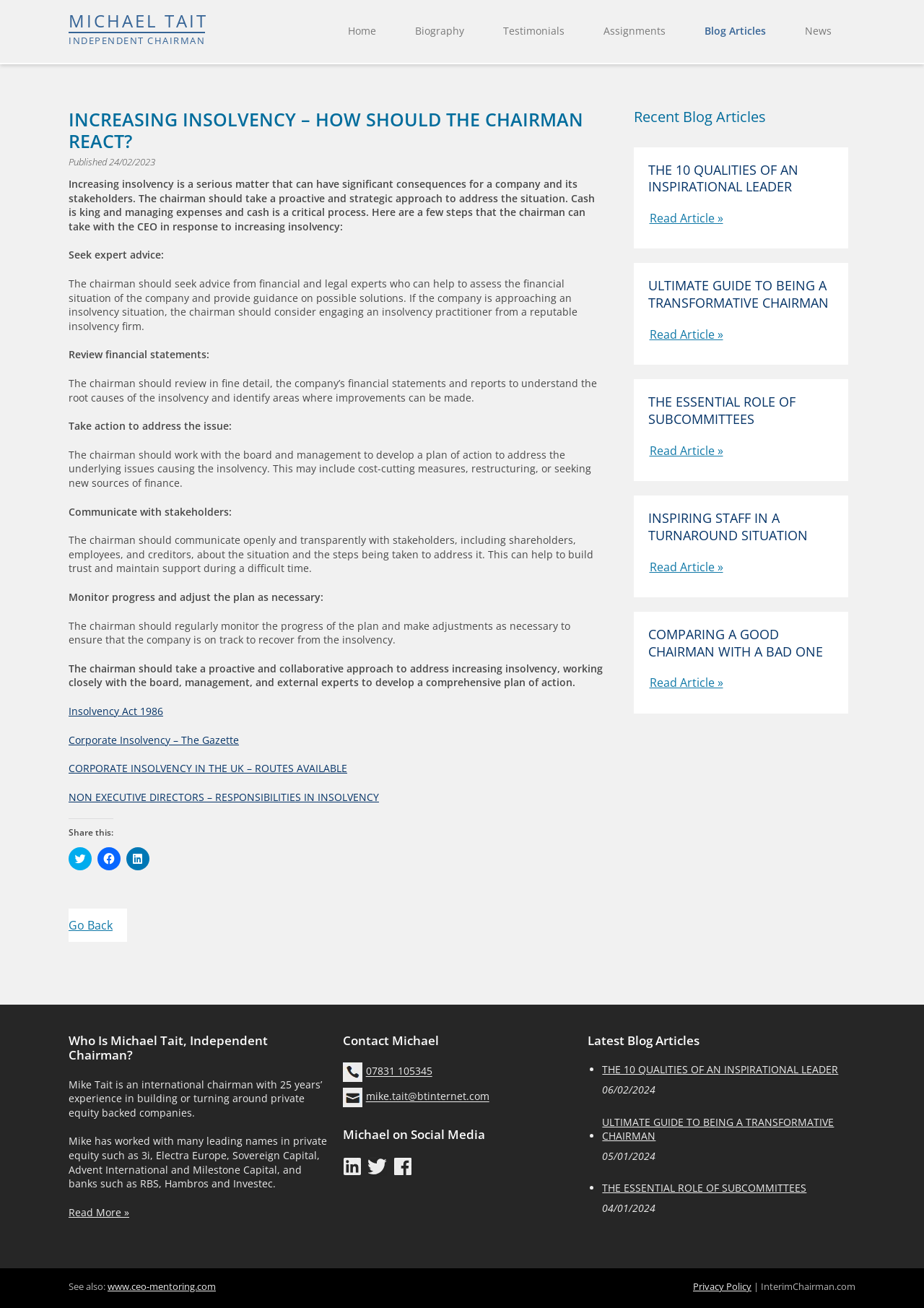Provide the bounding box coordinates of the section that needs to be clicked to accomplish the following instruction: "View the latest blog article 'THE 10 QUALITIES OF AN INSPIRATIONAL LEADER'."

[0.678, 0.107, 0.926, 0.196]